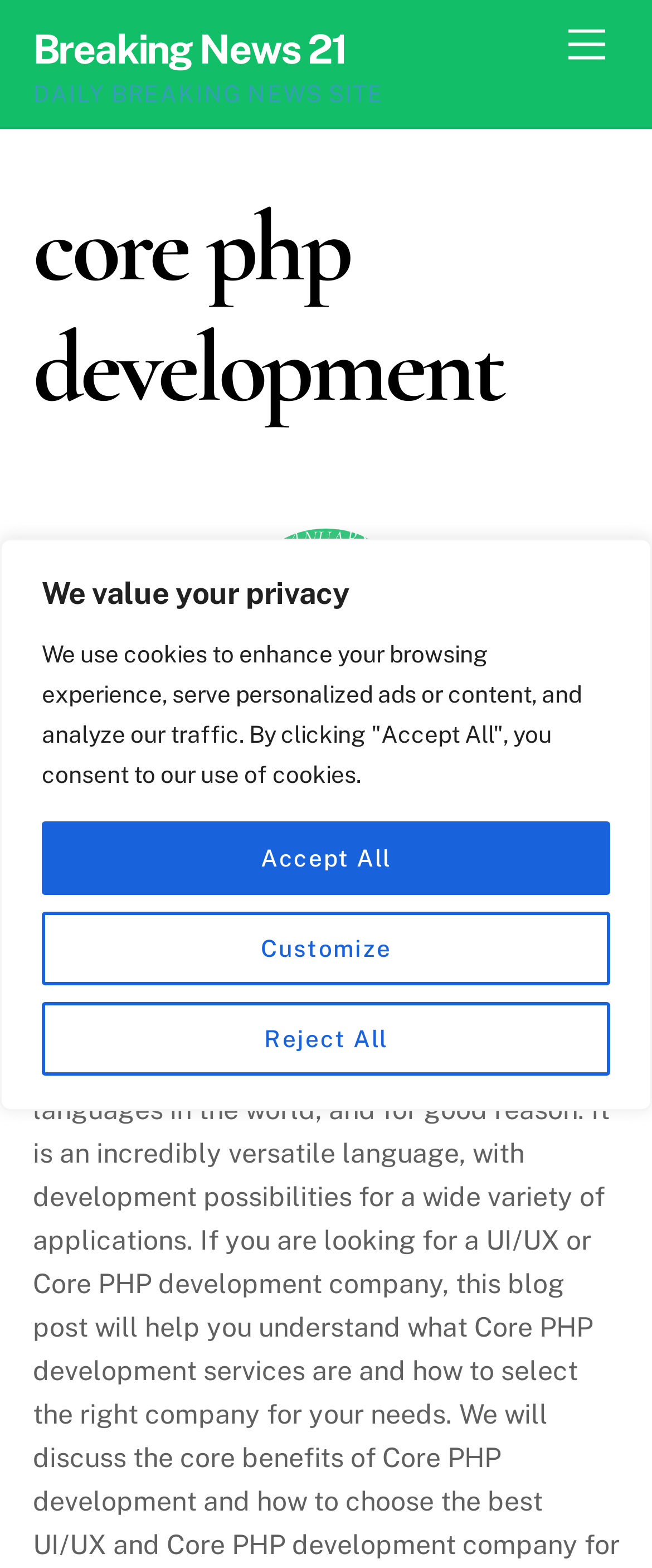Determine the bounding box coordinates for the UI element matching this description: "Accept All".

[0.064, 0.524, 0.936, 0.571]